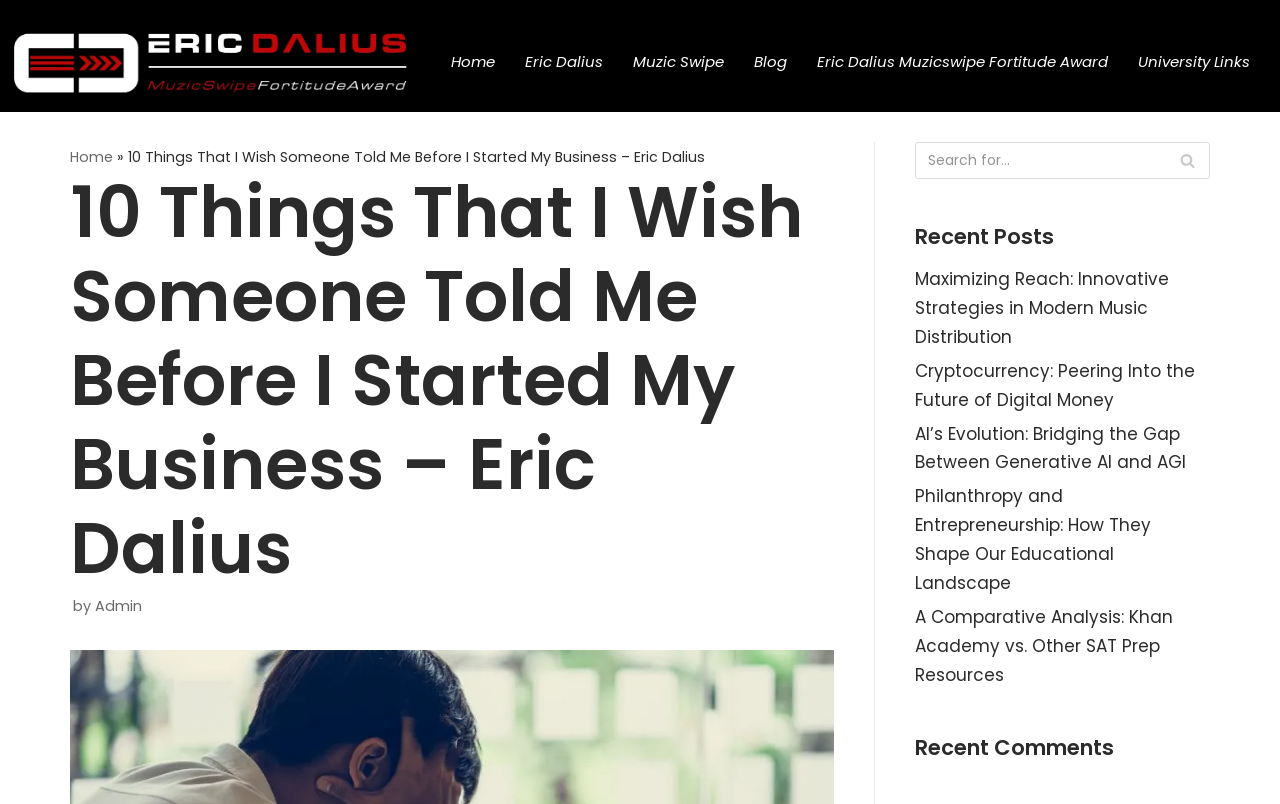Given the webpage screenshot and the description, determine the bounding box coordinates (top-left x, top-left y, bottom-right x, bottom-right y) that define the location of the UI element matching this description: Eric Dalius

[0.398, 0.027, 0.483, 0.127]